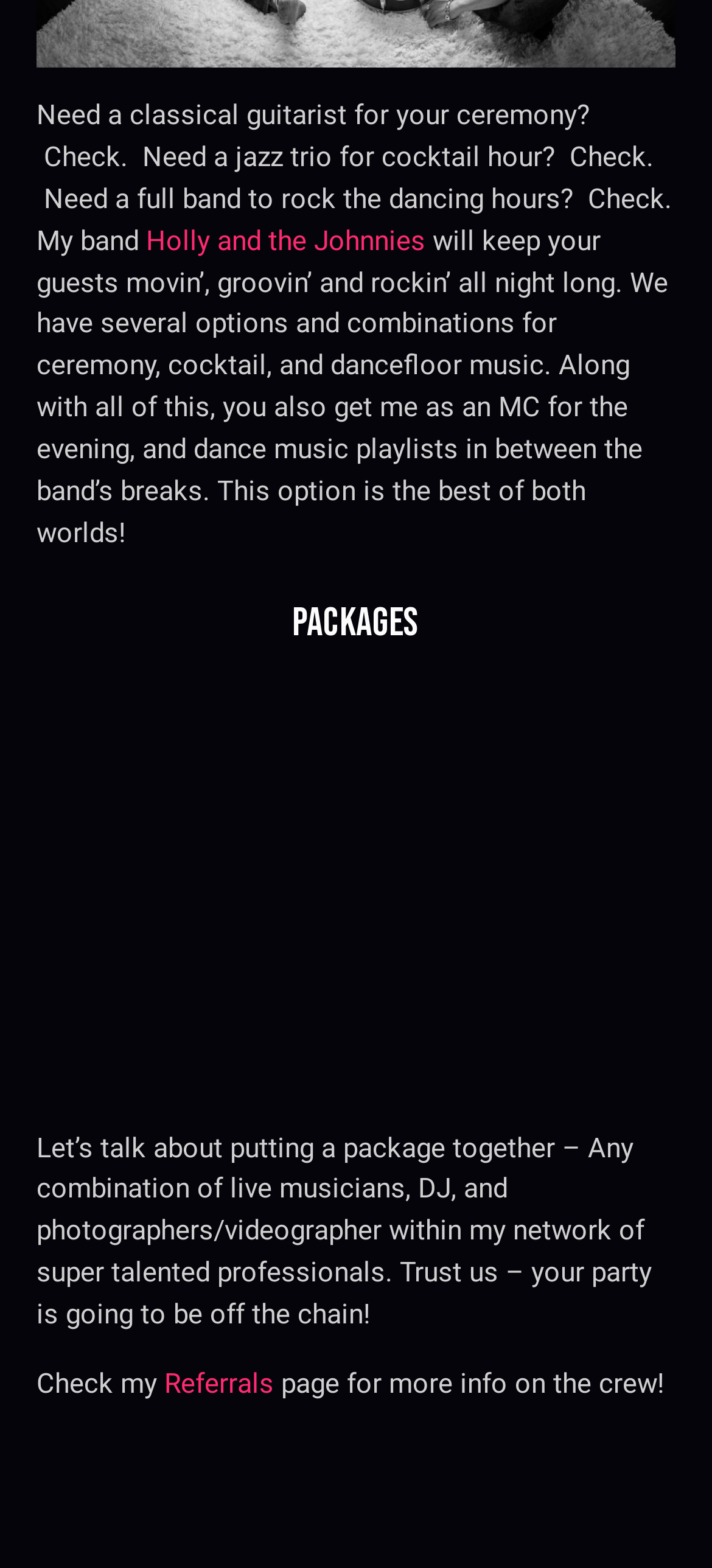What is the role of the person mentioned on the webpage?
Based on the image, answer the question with as much detail as possible.

The webpage mentions that along with the music services, the person also provides MC services for the evening, indicating that they play a dual role.